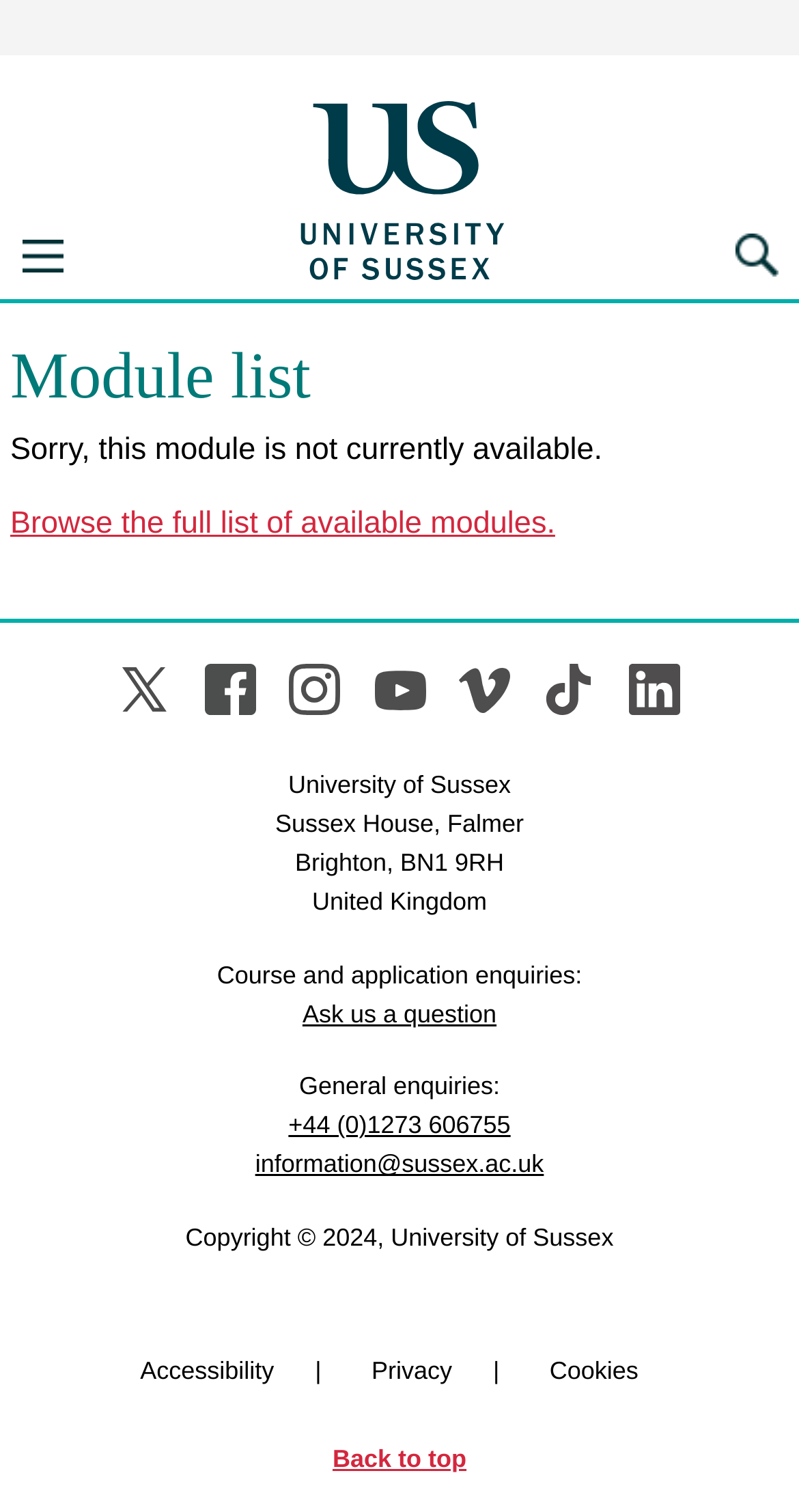Provide the bounding box coordinates for the UI element that is described as: "+44 (0)1273 606755".

[0.361, 0.735, 0.639, 0.754]